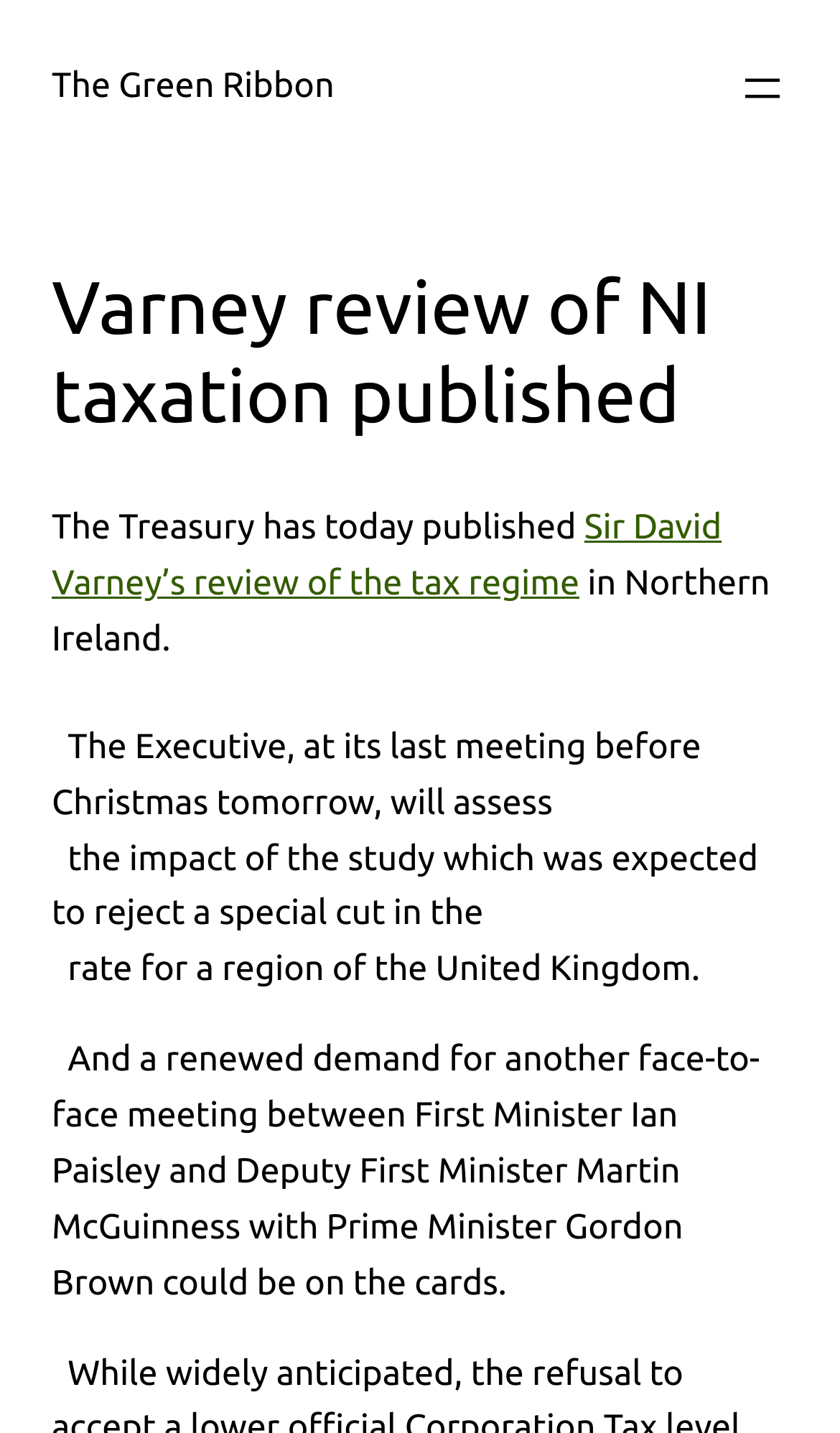Answer briefly with one word or phrase:
What is the position of the Prime Minister mentioned in the article?

Gordon Brown